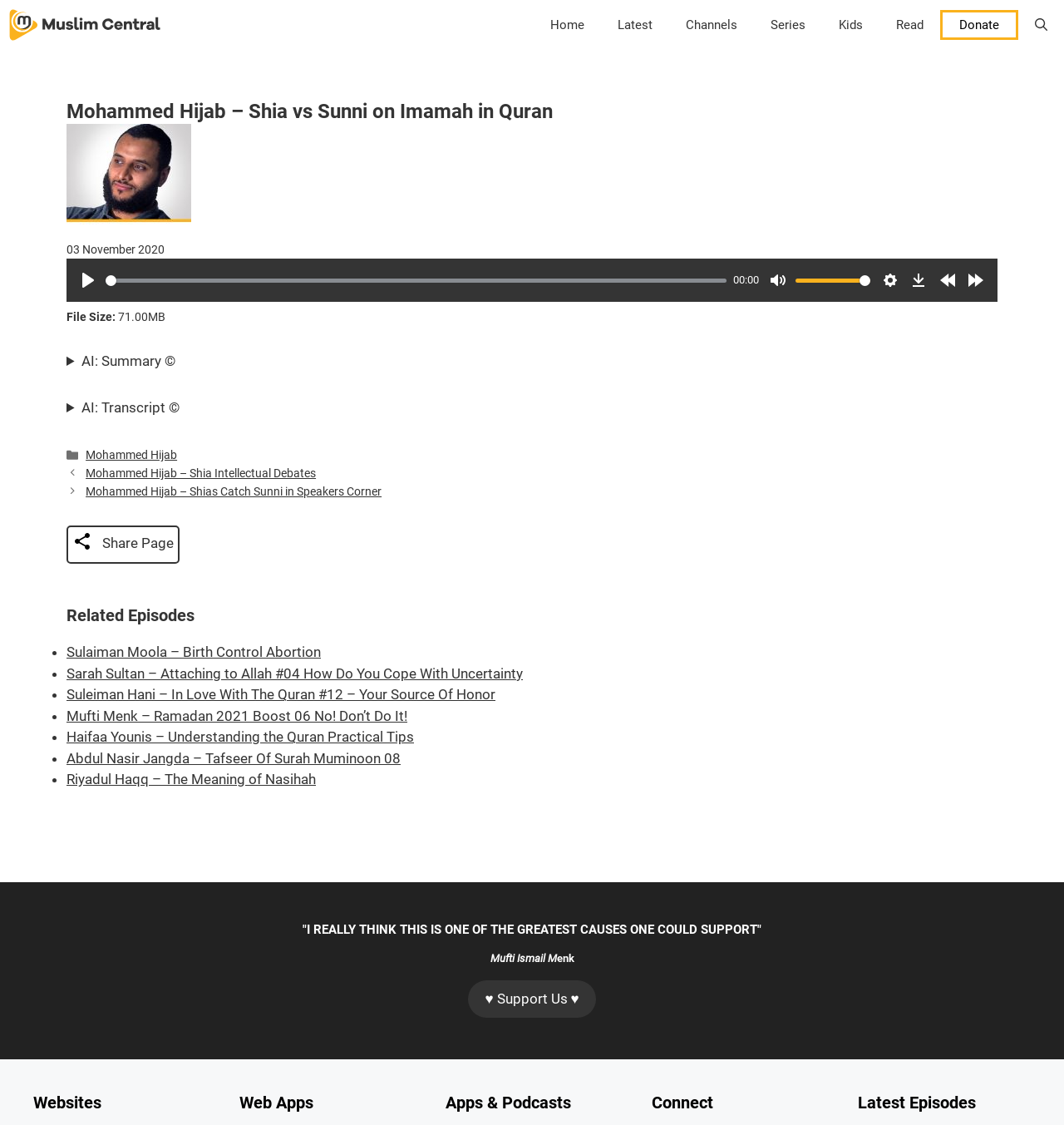Offer a thorough description of the webpage.

This webpage is about an audio lecture by Mohammed Hijab on the topic of Shia vs Sunni on Imamah in Quran, hosted on Muslim Central. At the top, there is a navigation bar with links to Home, Latest, Channels, Series, Kids, Read, and Donate. On the right side of the navigation bar, there is a search bar.

Below the navigation bar, there is a main content area that takes up most of the page. At the top of this area, there is a header with the title of the lecture, "Mohammed Hijab – Shia vs Sunni on Imamah in Quran", accompanied by an image of Mohammed Hijab. Below the title, there is a time stamp indicating that the lecture was uploaded on November 3, 2020.

To the right of the title, there are audio controls, including a play button, a seek slider, a timer, a mute button, a volume slider, and a settings button. Below the audio controls, there is a link to download the lecture.

Further down, there is a section with details about the lecture, including the file size, which is 71.00MB. There are also two disclosure triangles that can be expanded to reveal a summary and transcript of the lecture, respectively.

Below the details section, there is a footer area with links to related categories and posts, including links to other lectures by Mohammed Hijab. There is also an image and a "Share Page" button.

The next section is titled "Related Episodes" and lists several related lectures, each with a bullet point and a link to the lecture. The lectures are by different speakers, including Sulaiman Moola, Sarah Sultan, Suleiman Hani, Mufti Menk, Haifaa Younis, and Abdul Nasir Jangda.

At the bottom of the page, there are several headings and links, including a quote from Mufti Ismail Menk, a link to support the website, and headings for Websites, Web Apps, Apps & Podcasts, and Connect. There is also a complementary section with a heading for Latest Episodes.